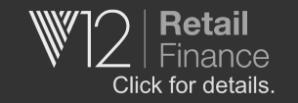Create an elaborate description of the image, covering every aspect.

The image prominently features the logo of V12 Retail Finance, designed with a modern and professional aesthetic. The logo consists of a stylized "V12" followed by the words "Retail Finance," presented in clean, bold typography. A direct call to action, "Click for details," encourages users to engage further with the financial services offered. This branding suggests a focus on providing accessible financial solutions for consumers, likely related to retail purchases. The overall dark backdrop enhances the white and silver elements of the logo, ensuring visibility and impact on the page.